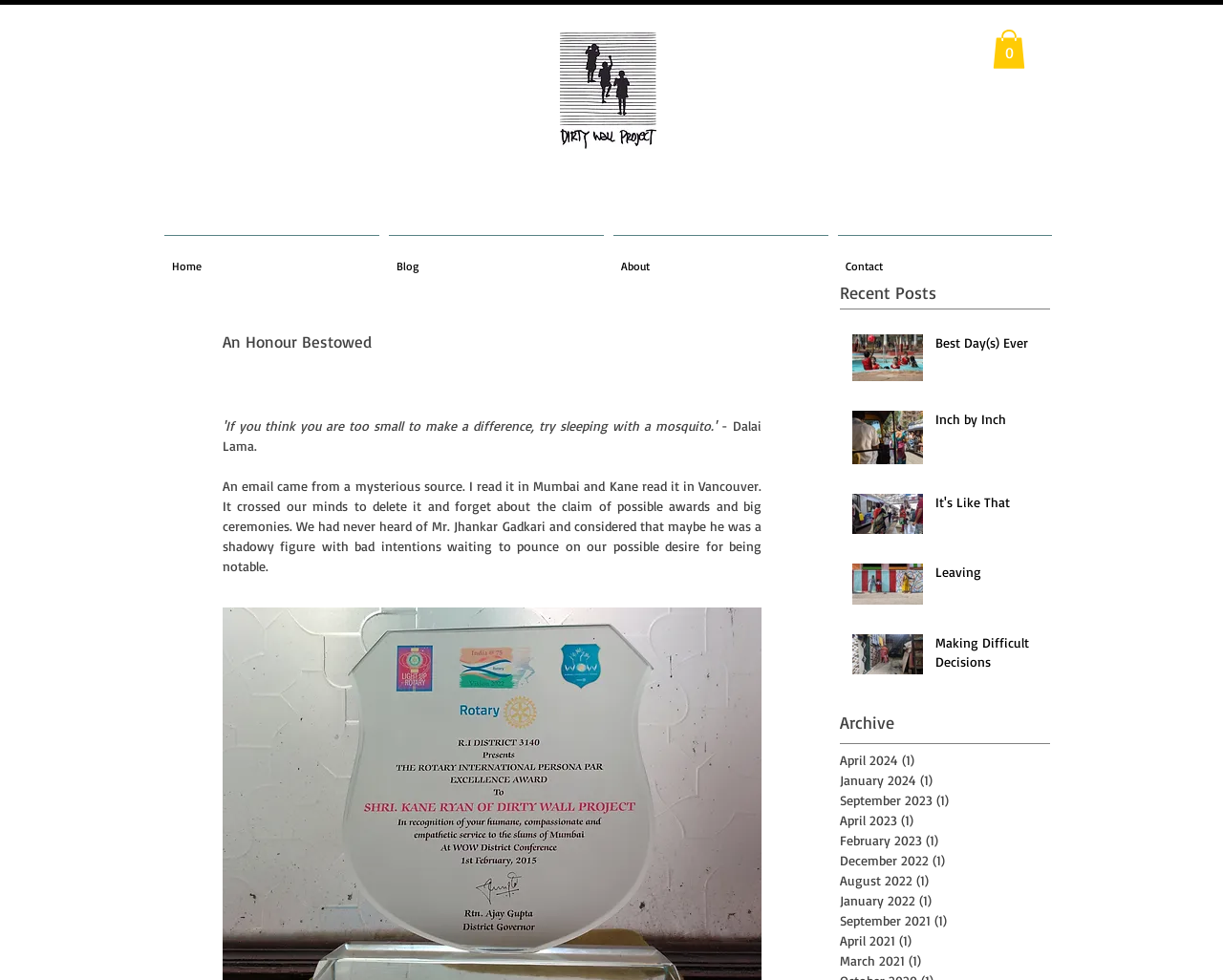Provide the bounding box coordinates of the area you need to click to execute the following instruction: "Go to the 'About' page".

[0.498, 0.24, 0.681, 0.286]